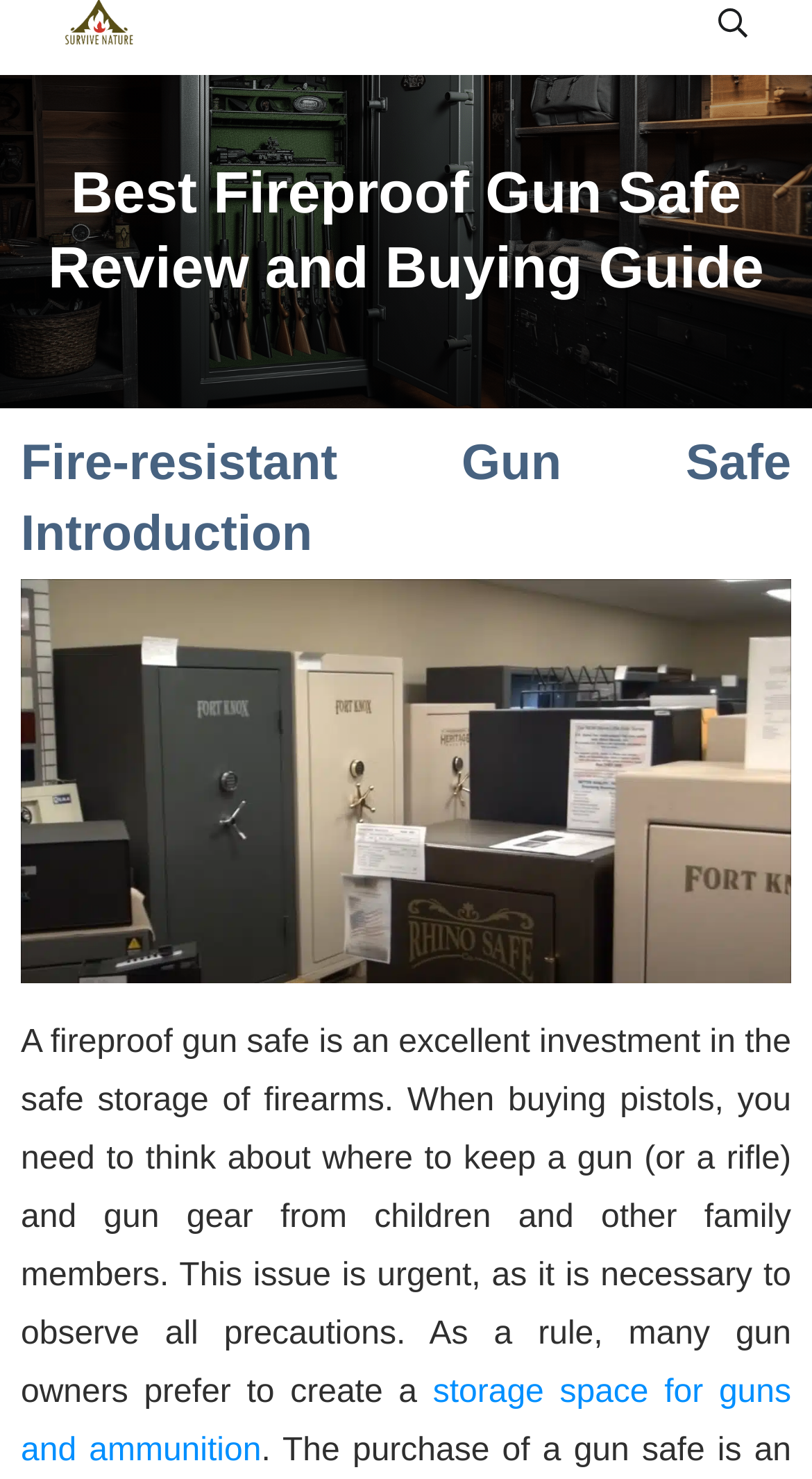Please study the image and answer the question comprehensively:
What is the topic of the link 'storage space for guns and ammunition'?

The link 'storage space for guns and ammunition' is likely discussing the topic of storage space for guns and ammunition, as it is mentioned in the context of fireproof gun safes.